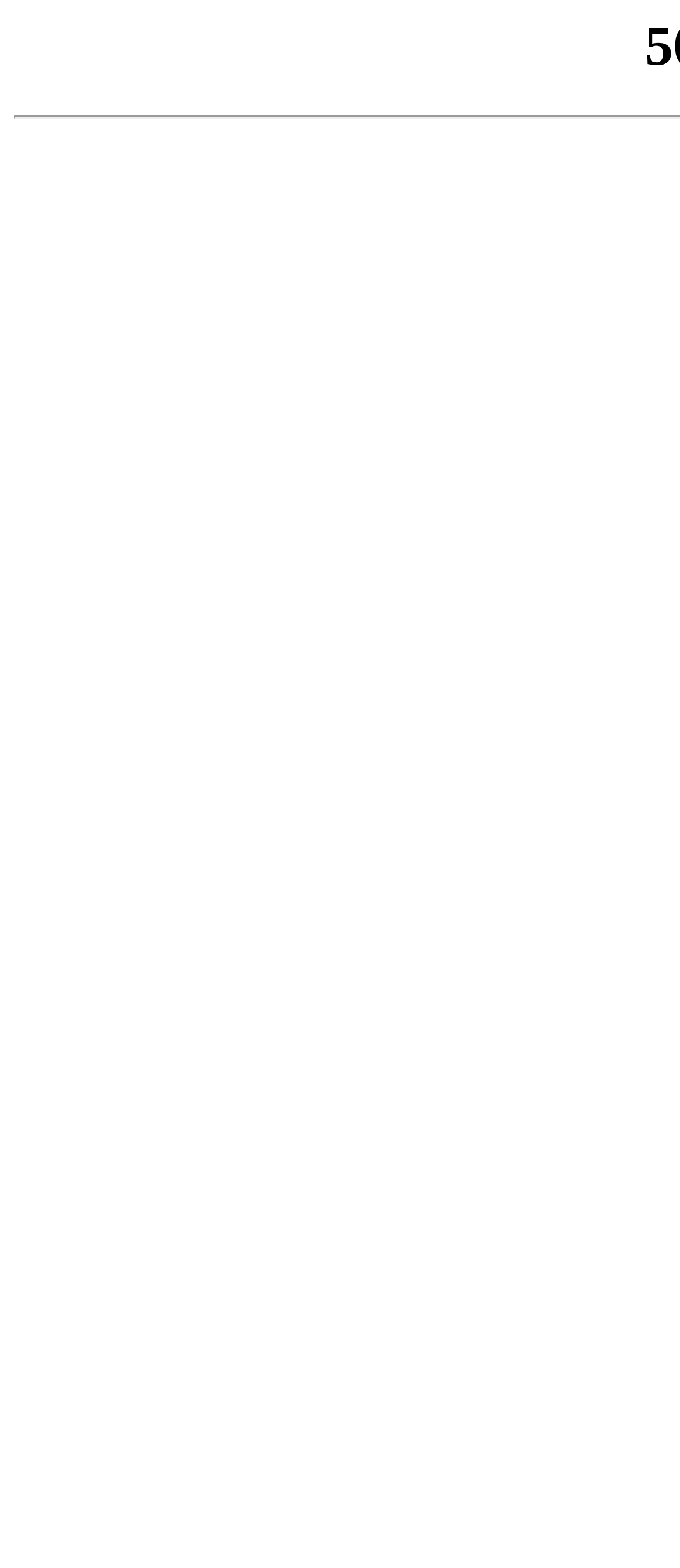Generate the text of the webpage's primary heading.

502 Bad Gateway